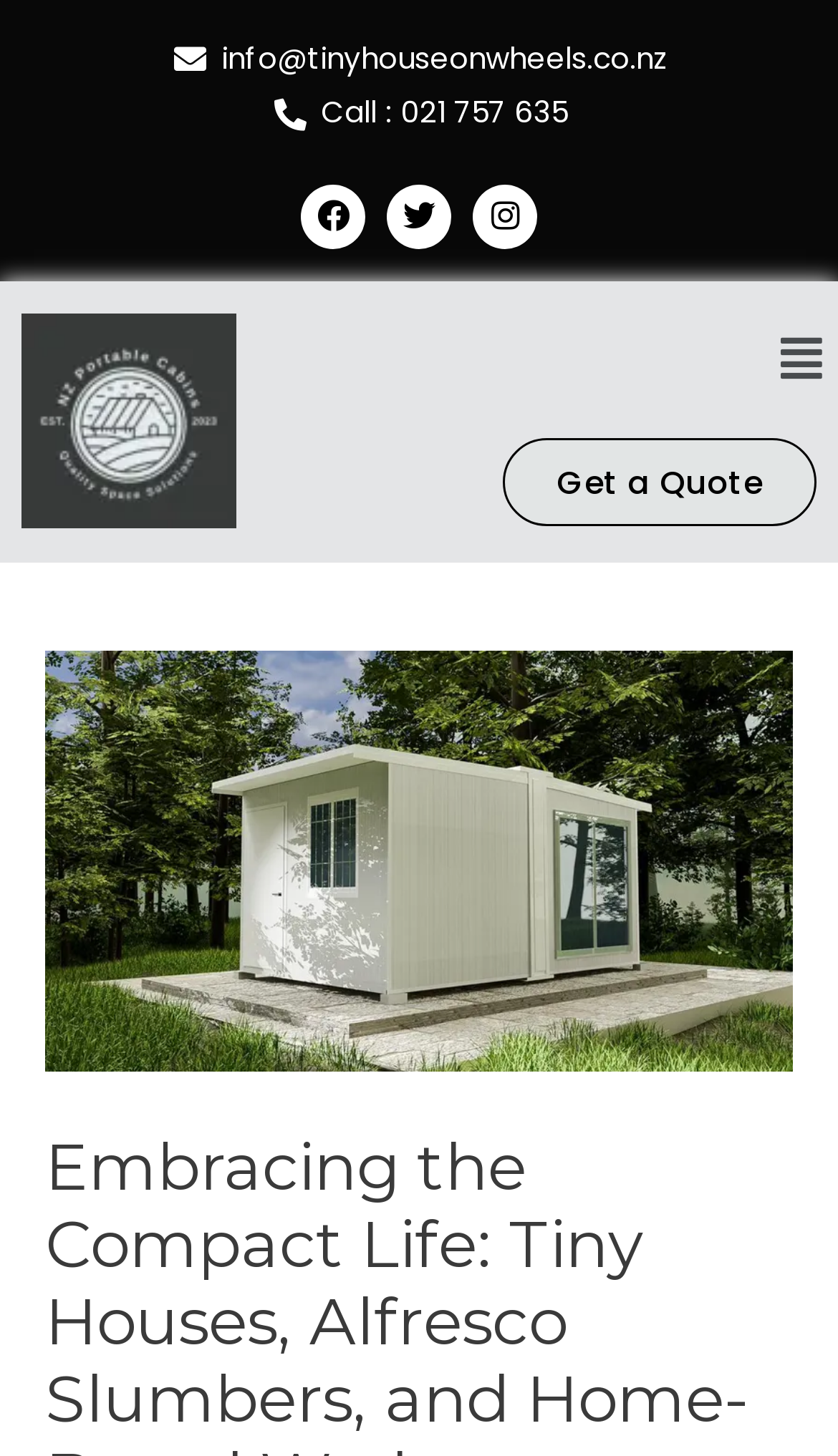Illustrate the webpage's structure and main components comprehensively.

The webpage is about portable cabins and tiny houses, with a focus on embracing a compact lifestyle. At the top left of the page, there is a logo of NZ Portable Cabins, accompanied by a menu button on the top right. Below the logo, there are three social media links, including Facebook, Twitter, and Instagram, aligned horizontally. Next to these links, there is a contact information section with an email address and a phone number.

On the right side of the page, there is a prominent call-to-action button, "Get a Quote", which is accompanied by a large image of a portable cabin. The image takes up most of the right side of the page, showcasing a cozy and modern living space.